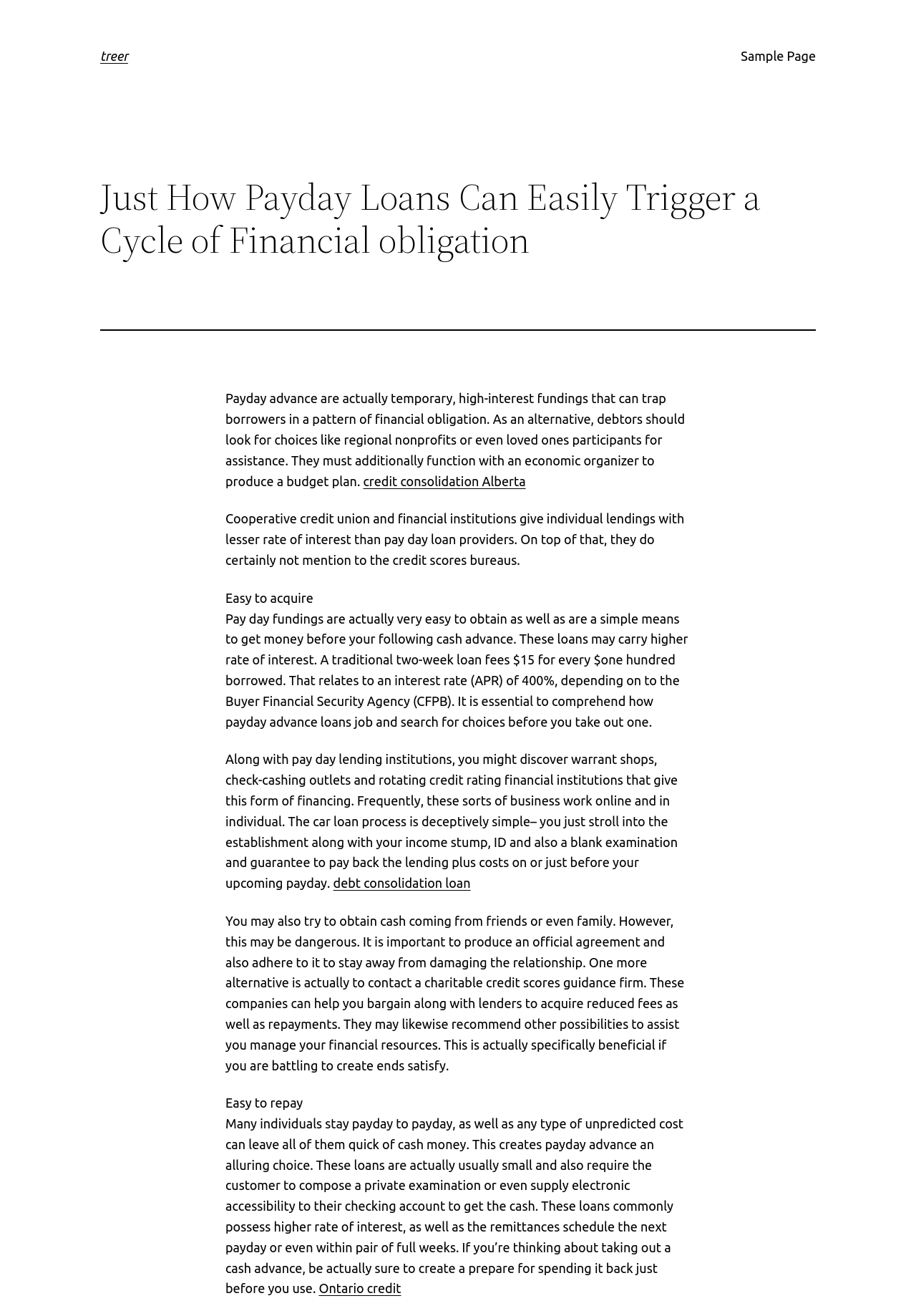What is the interest rate of a typical two-week loan?
Based on the screenshot, give a detailed explanation to answer the question.

According to the webpage, a traditional two-week loan charges $15 for every $100 borrowed, which translates to an interest rate (APR) of 400%, as stated by the Consumer Financial Protection Bureau (CFPB).